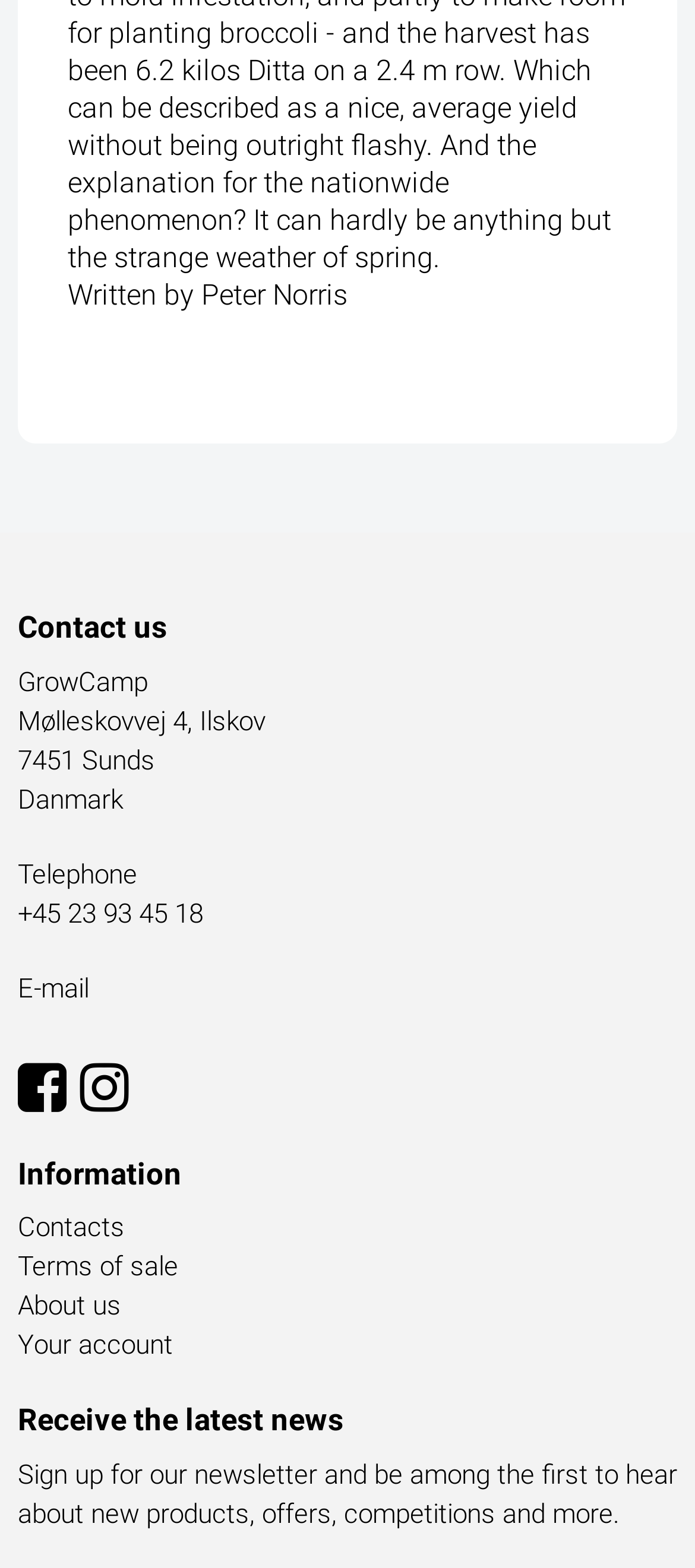Extract the bounding box coordinates of the UI element described by: "Your account". The coordinates should include four float numbers ranging from 0 to 1, e.g., [left, top, right, bottom].

[0.026, 0.845, 0.249, 0.87]